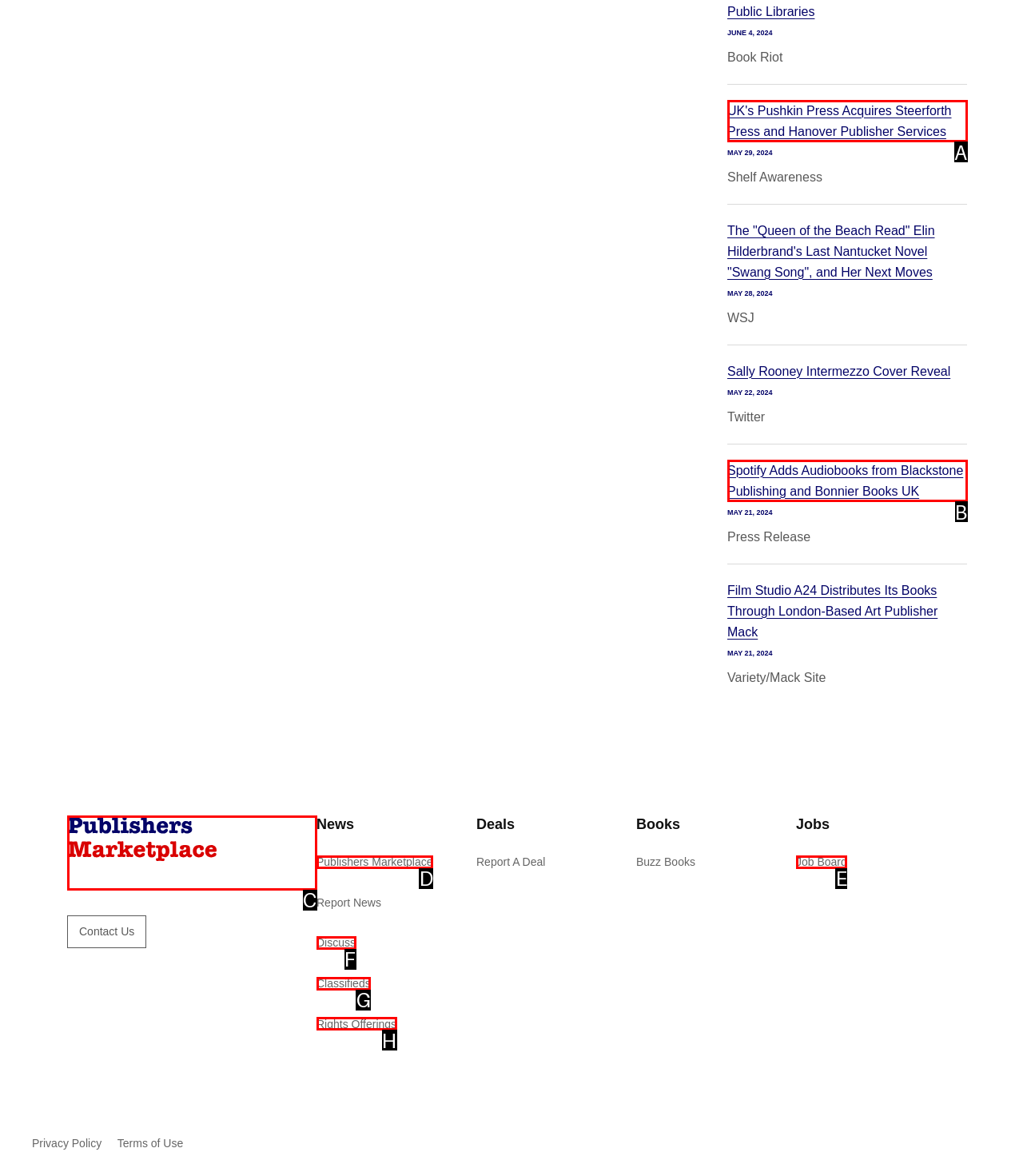Tell me which one HTML element best matches the description: Job Board
Answer with the option's letter from the given choices directly.

E